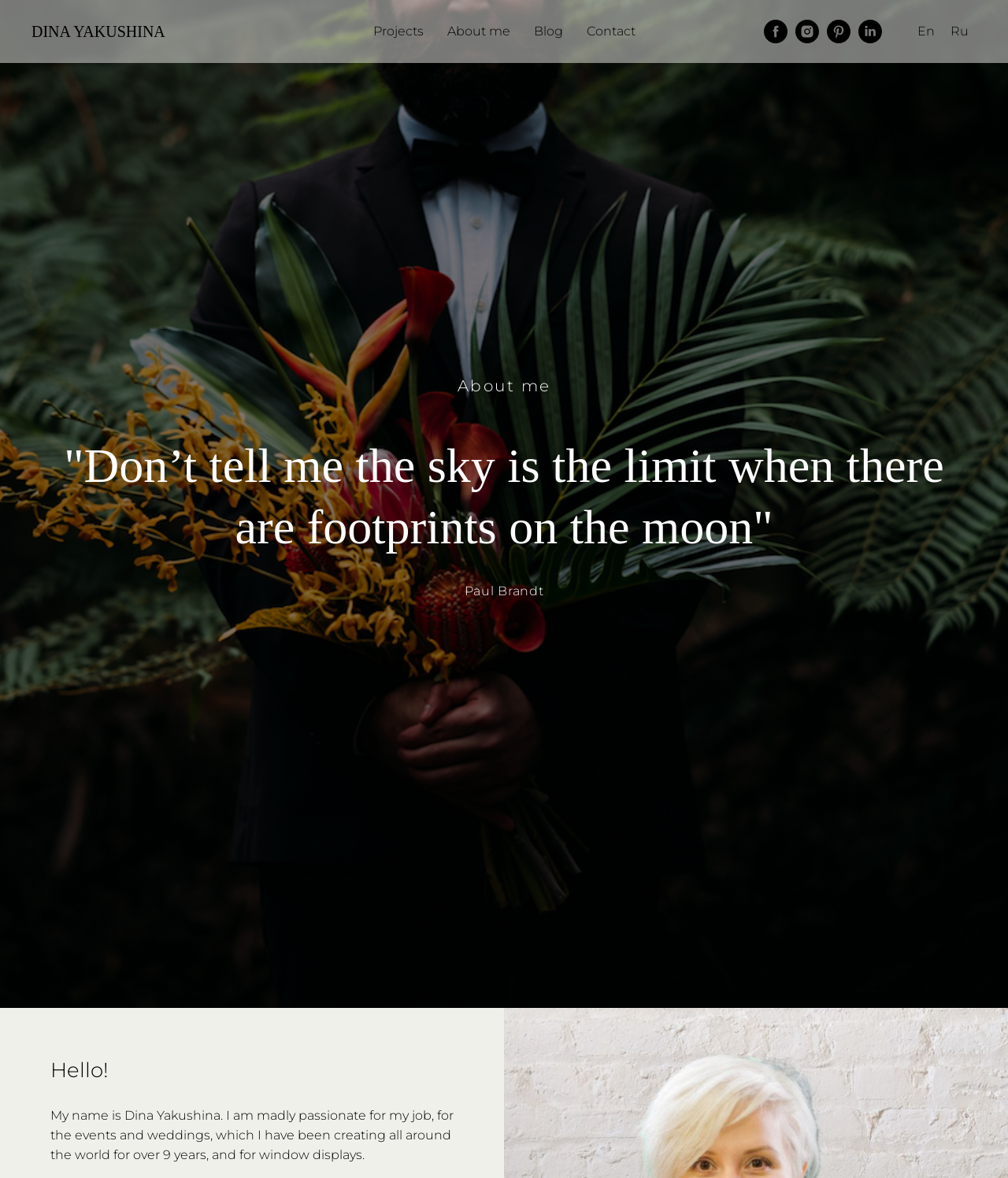How many navigation links are there?
By examining the image, provide a one-word or phrase answer.

4